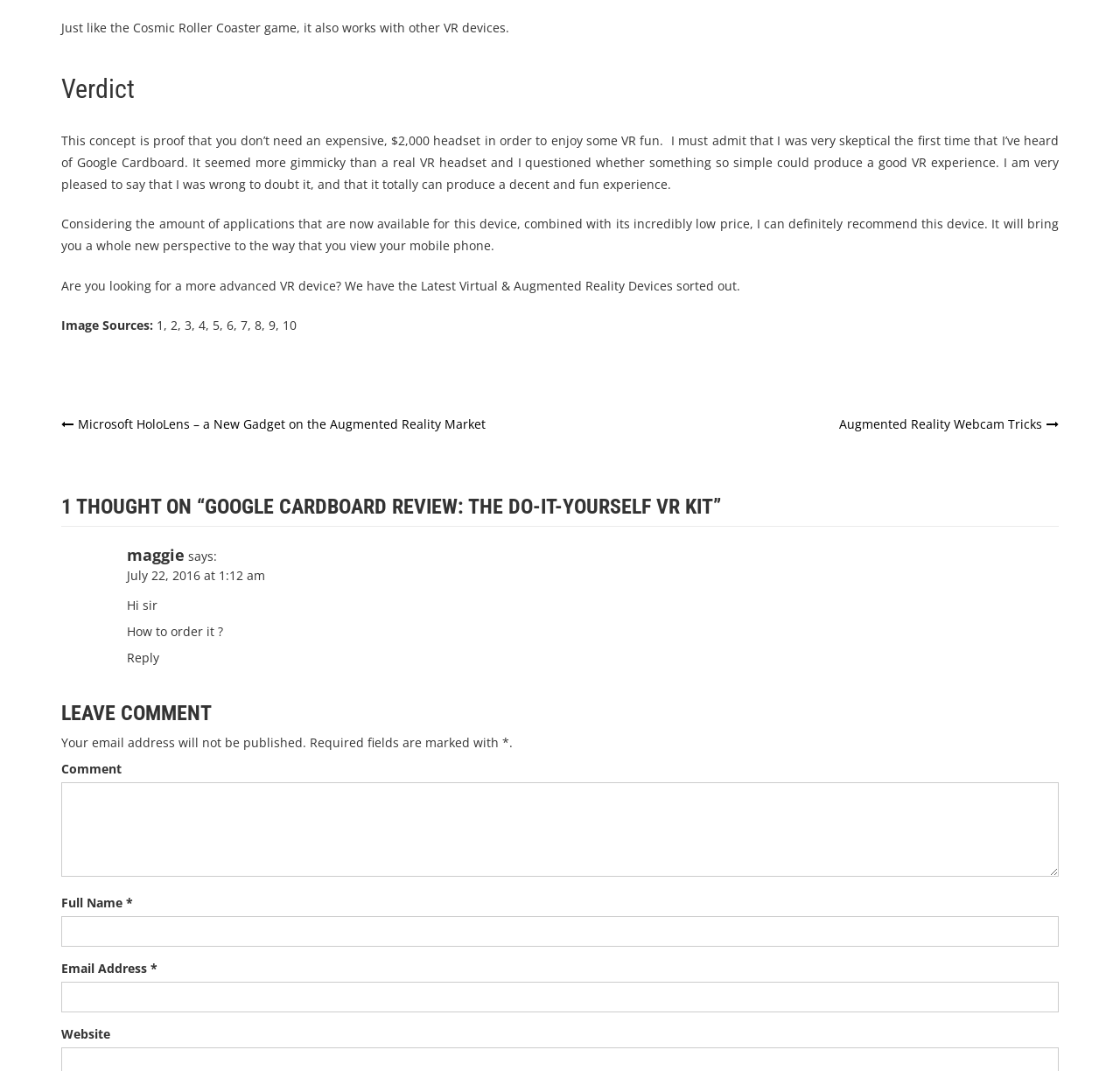Highlight the bounding box coordinates of the region I should click on to meet the following instruction: "Click on the link to view the latest virtual and augmented reality devices".

[0.376, 0.259, 0.601, 0.274]